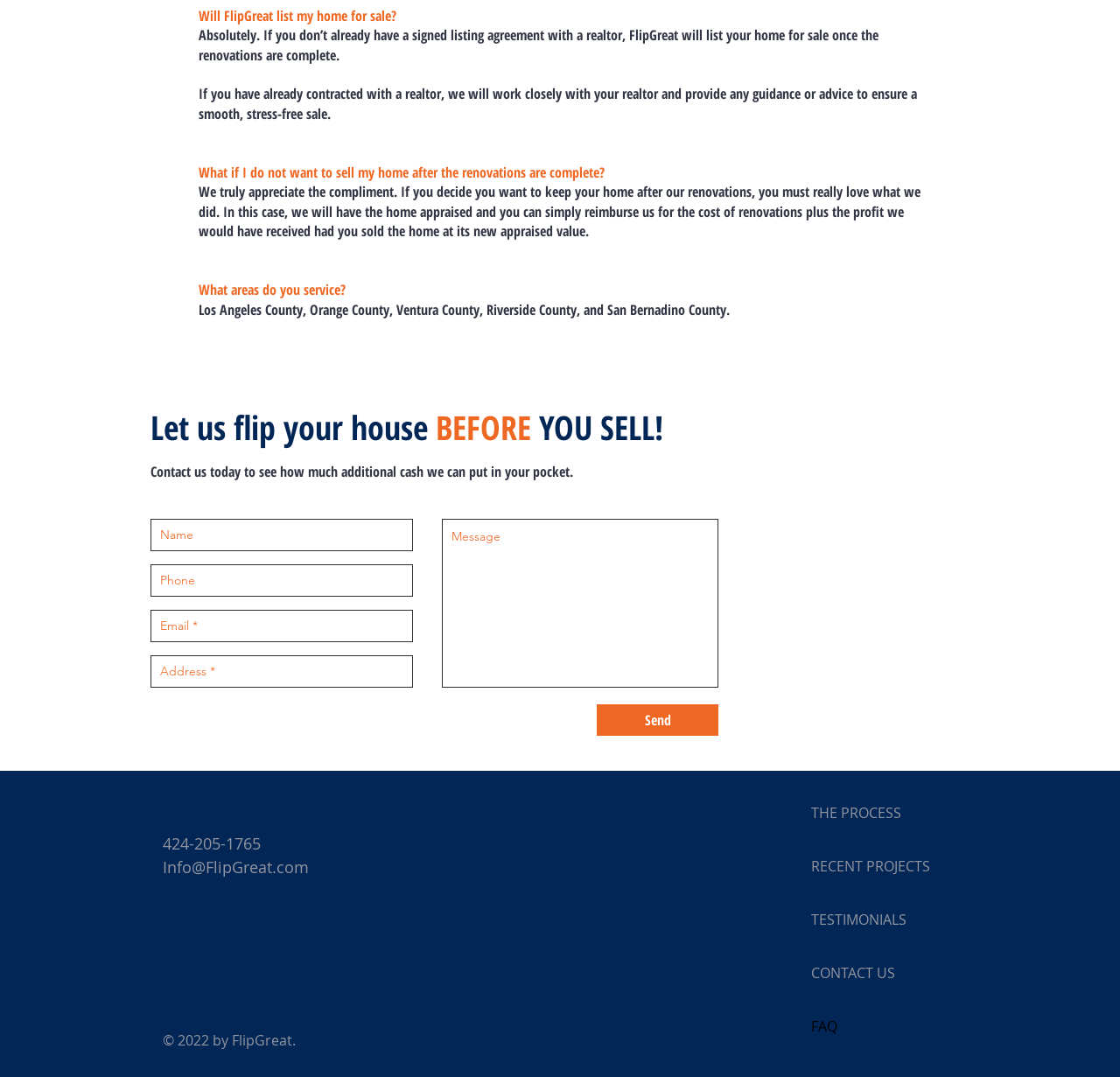Identify the coordinates of the bounding box for the element that must be clicked to accomplish the instruction: "Enter your name".

[0.134, 0.482, 0.369, 0.512]